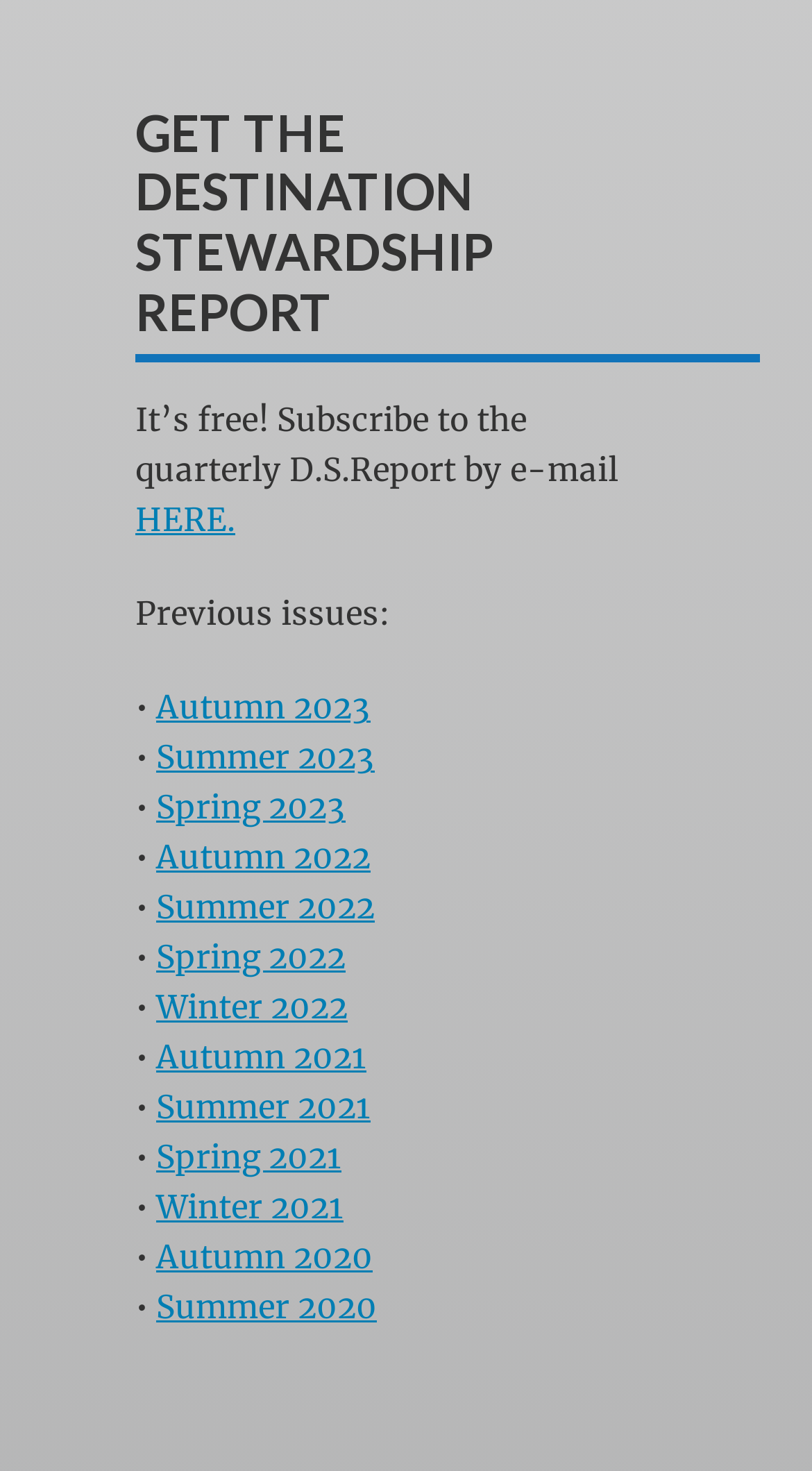Bounding box coordinates are specified in the format (top-left x, top-left y, bottom-right x, bottom-right y). All values are floating point numbers bounded between 0 and 1. Please provide the bounding box coordinate of the region this sentence describes: HERE.

[0.167, 0.34, 0.29, 0.366]